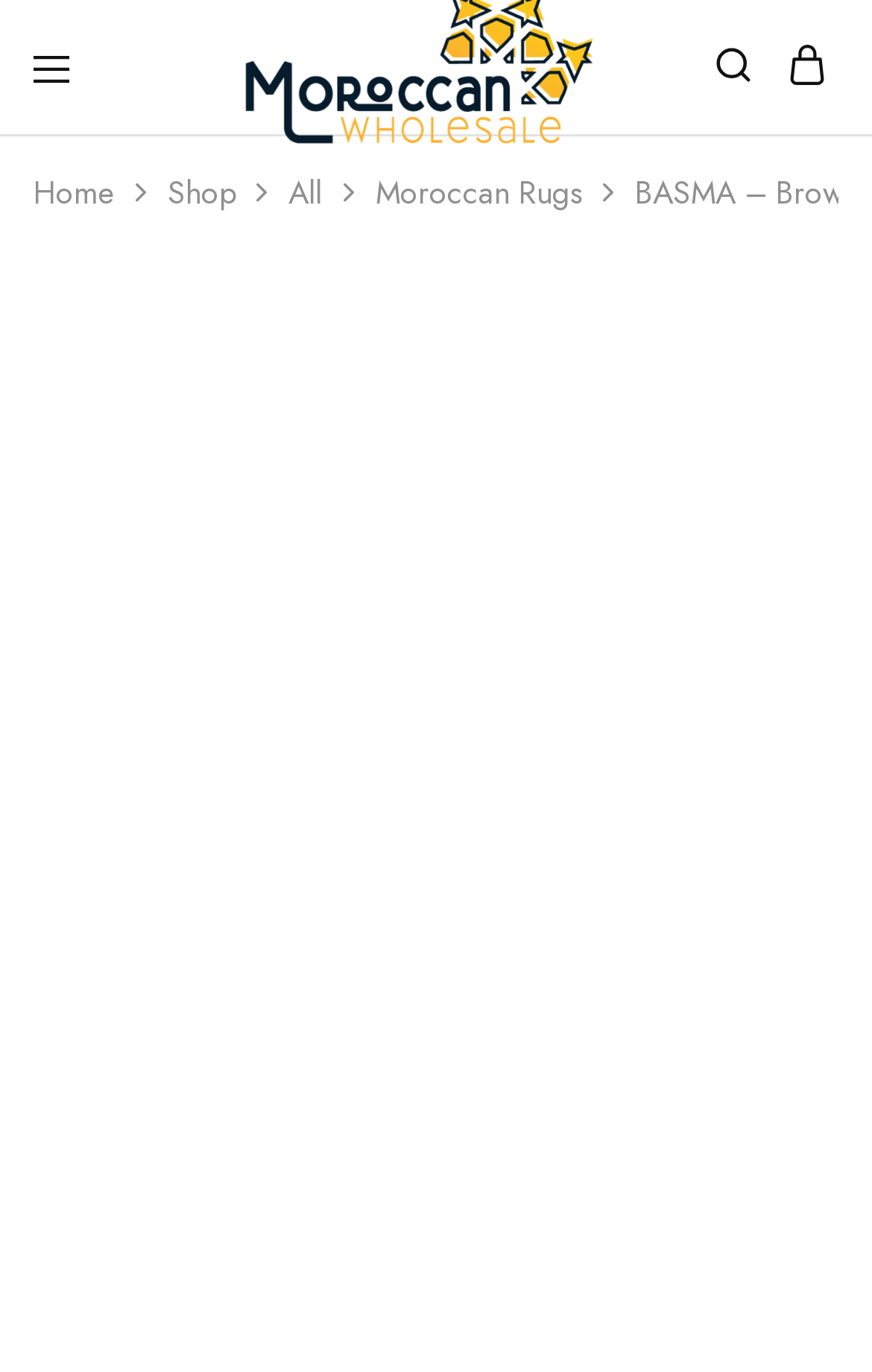Using the details from the image, please elaborate on the following question: How many navigation links are there?

There are four navigation links: 'Home', 'Shop', 'All', and 'Moroccan Rugs', which can be used to navigate to different sections of the website.